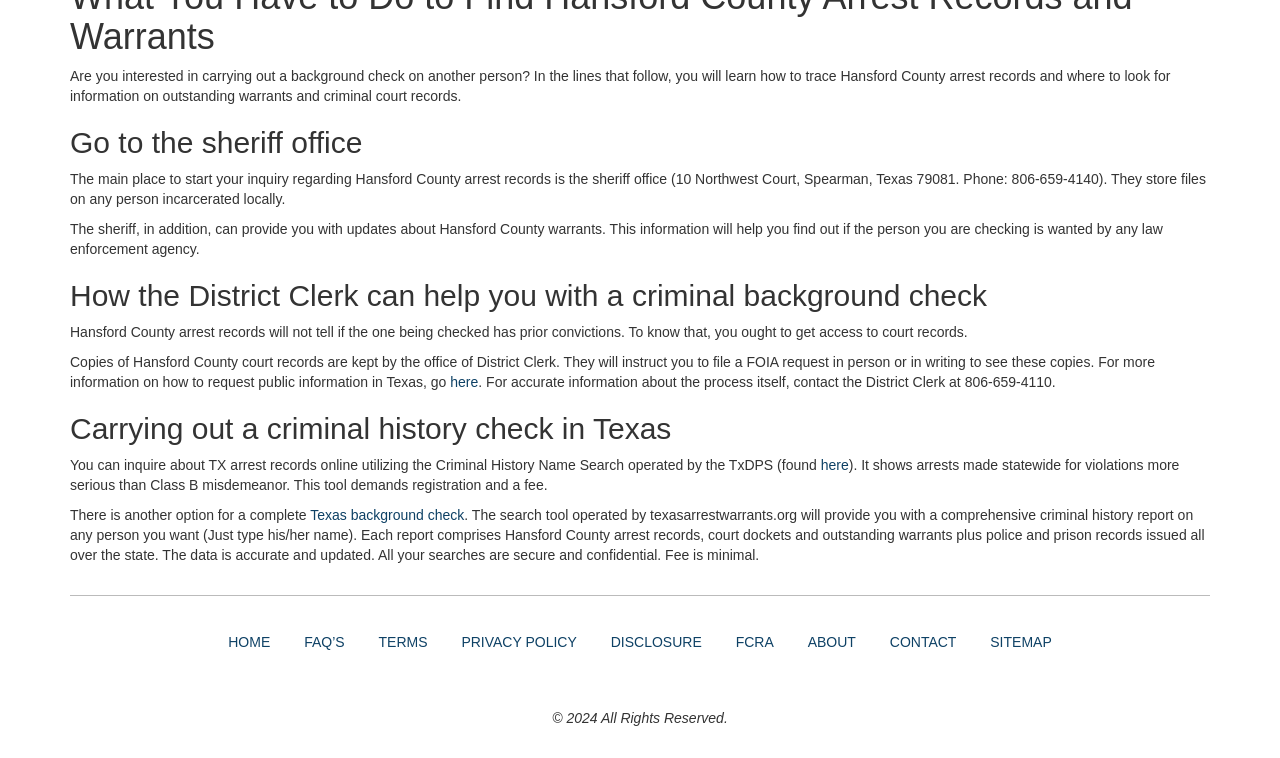Using the format (top-left x, top-left y, bottom-right x, bottom-right y), and given the element description, identify the bounding box coordinates within the screenshot: FAQ’s

[0.226, 0.814, 0.281, 0.88]